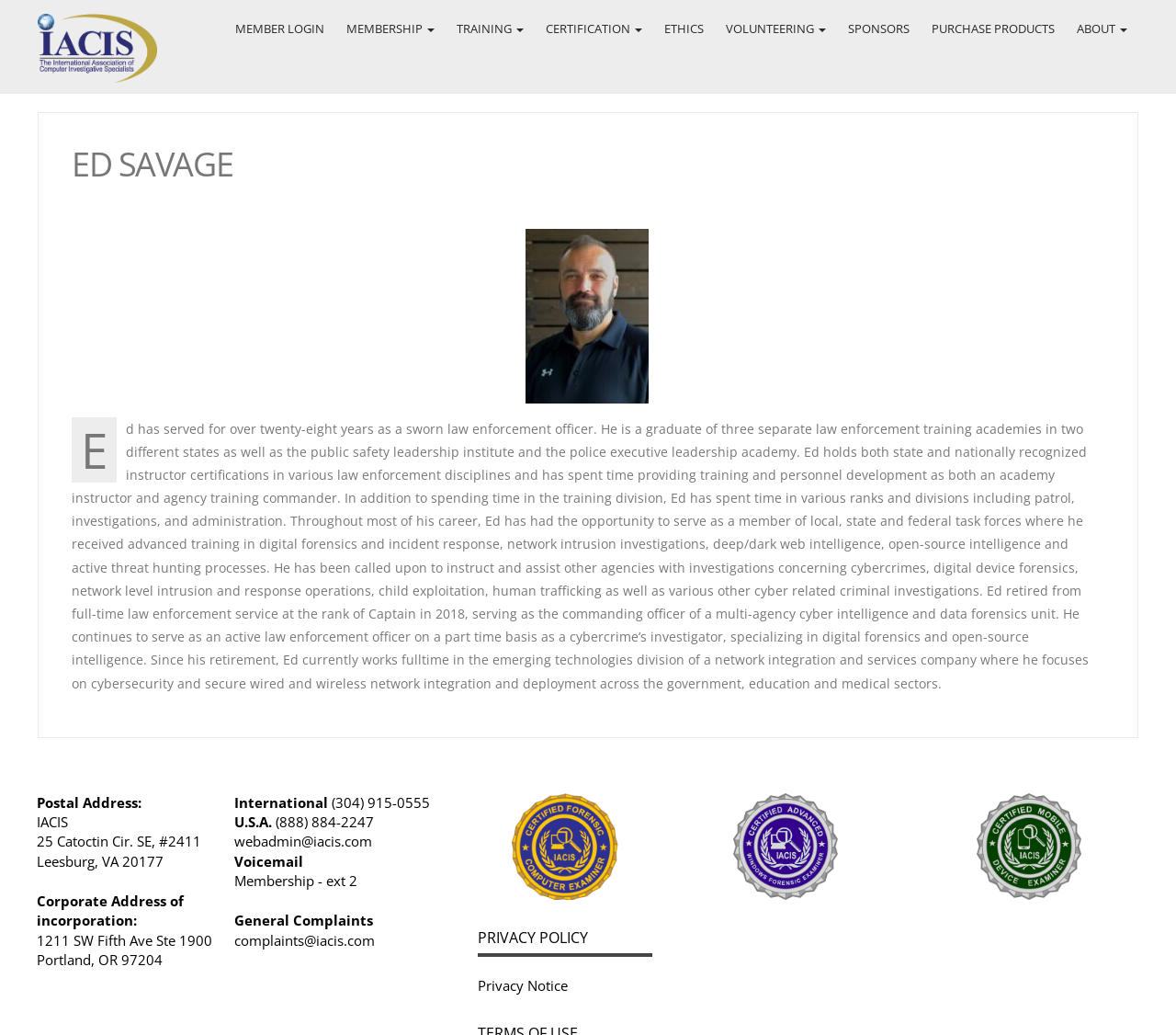Determine the bounding box coordinates of the element's region needed to click to follow the instruction: "Click the PRIVACY POLICY link". Provide these coordinates as four float numbers between 0 and 1, formatted as [left, top, right, bottom].

[0.406, 0.891, 0.555, 0.925]